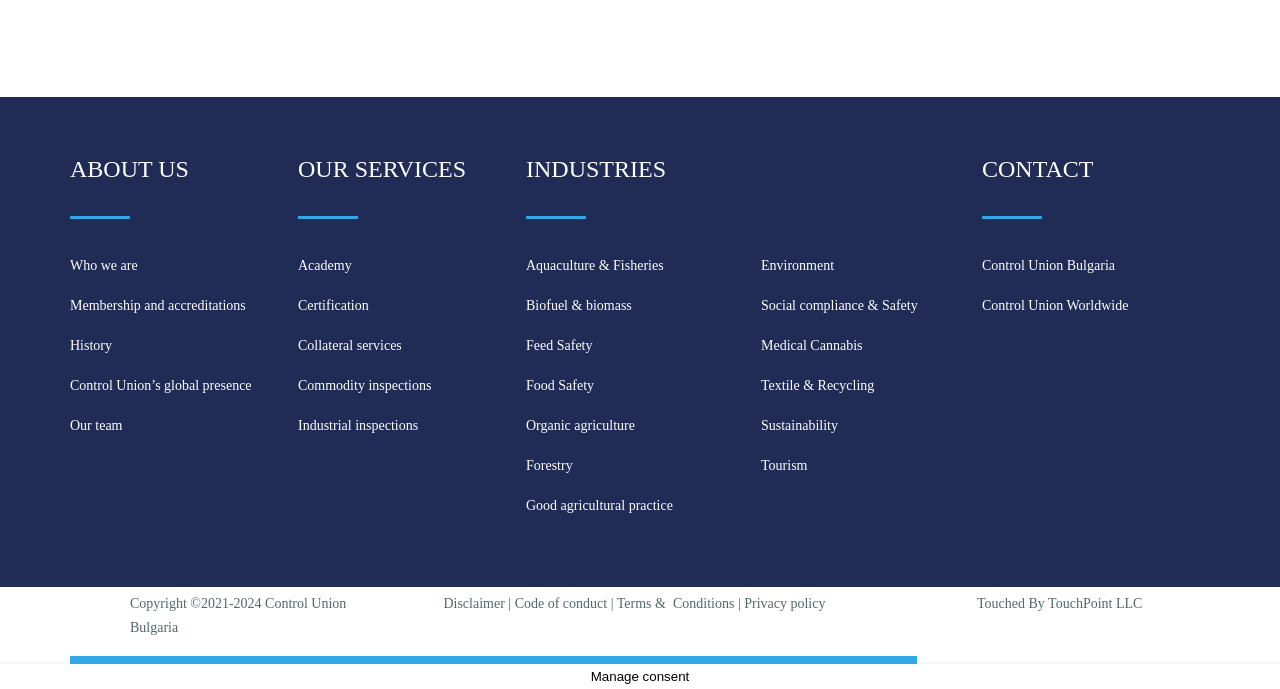Please identify the bounding box coordinates of the element on the webpage that should be clicked to follow this instruction: "Follow up the thread". The bounding box coordinates should be given as four float numbers between 0 and 1, formatted as [left, top, right, bottom].

None